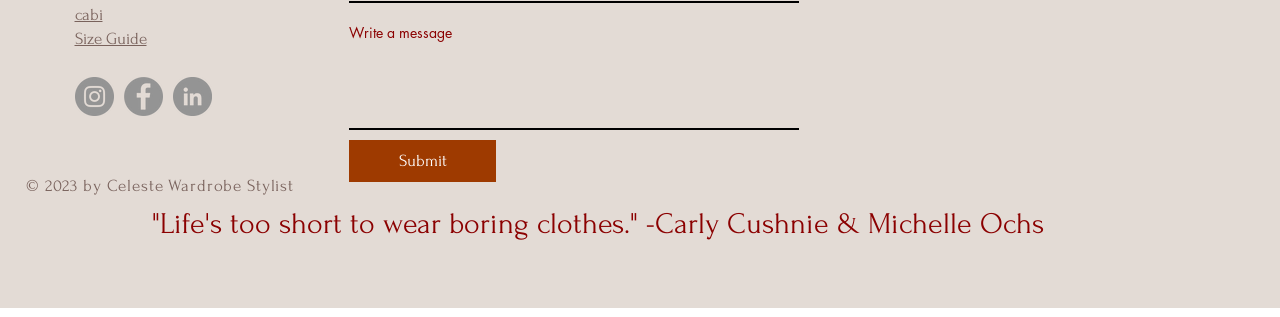What is the purpose of the textbox?
Identify the answer in the screenshot and reply with a single word or phrase.

Write a message